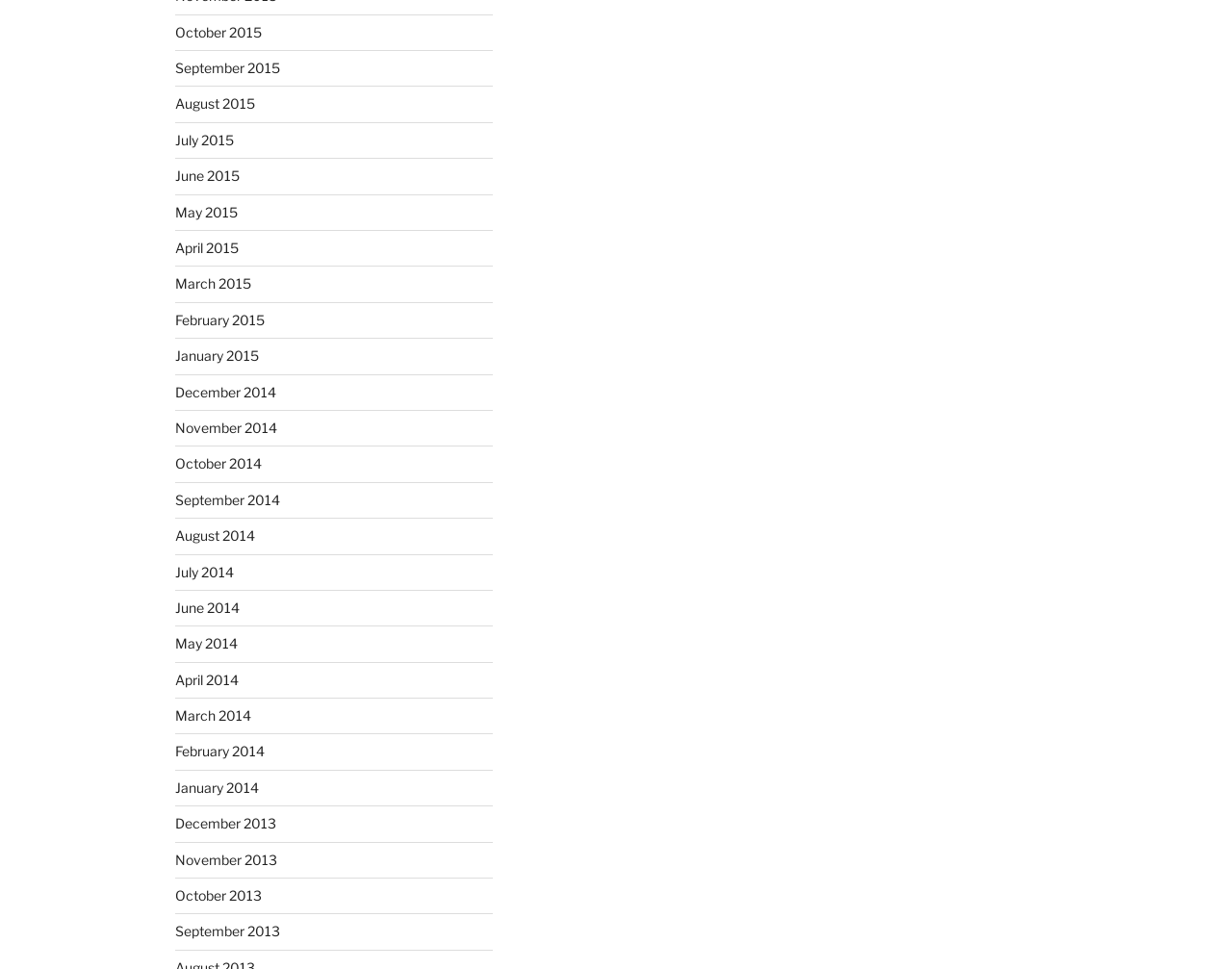Please mark the clickable region by giving the bounding box coordinates needed to complete this instruction: "view September 2014".

[0.142, 0.507, 0.227, 0.524]